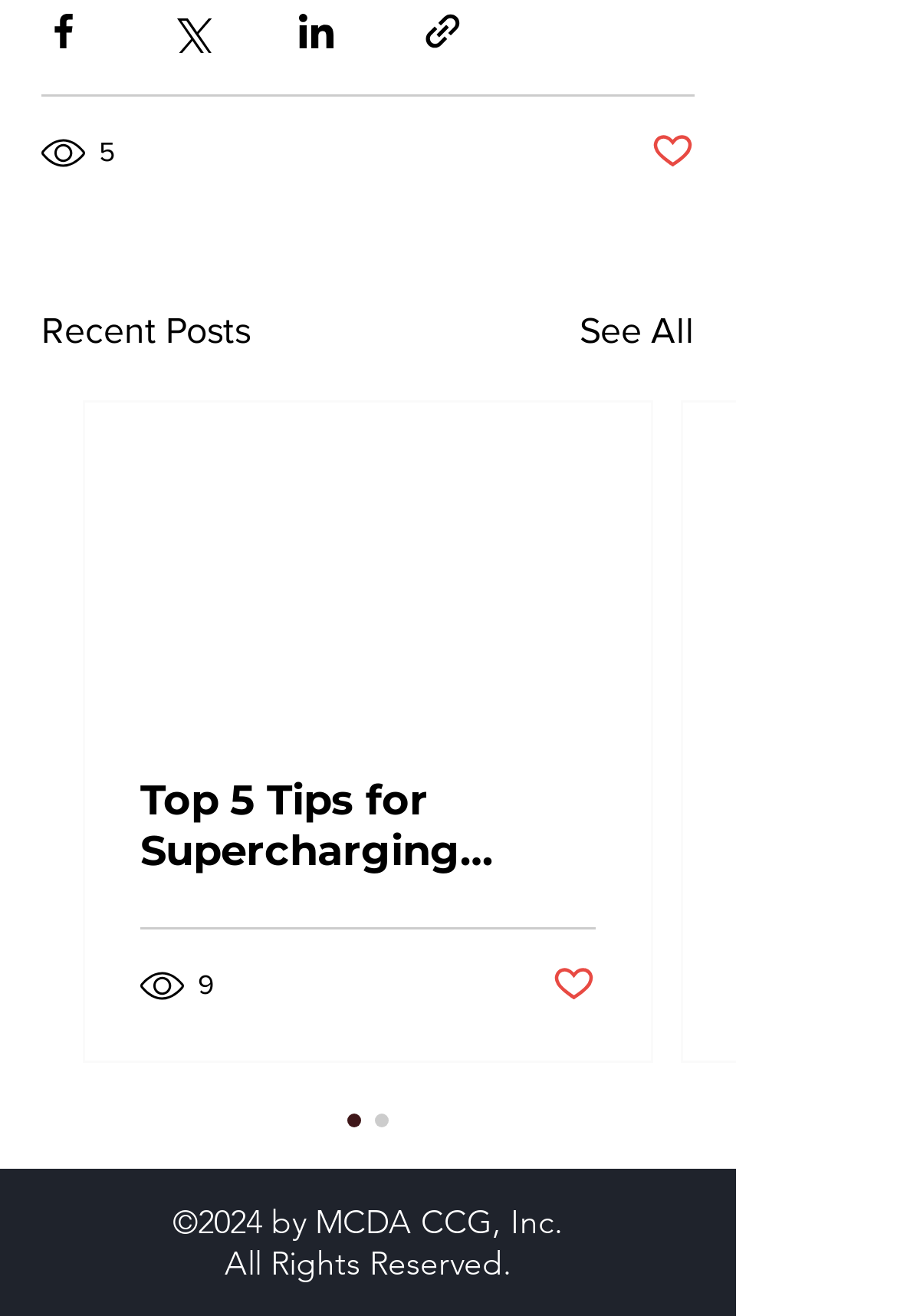Determine the bounding box for the HTML element described here: "Post not marked as liked". The coordinates should be given as [left, top, right, bottom] with each number being a float between 0 and 1.

[0.726, 0.097, 0.774, 0.134]